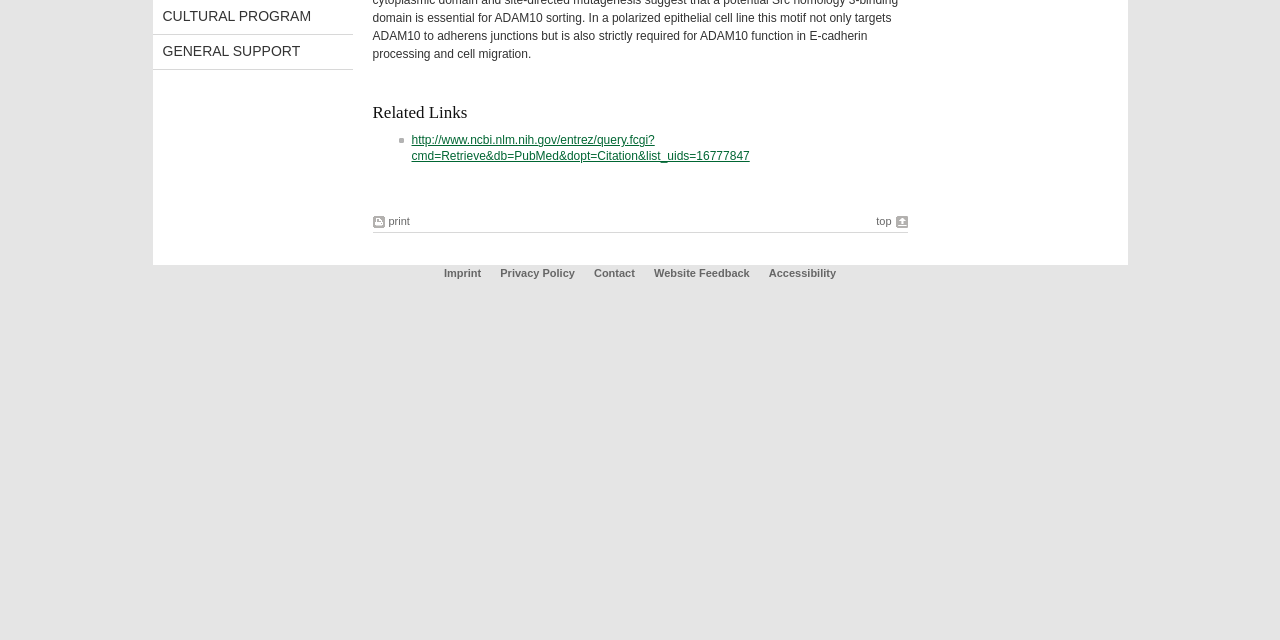From the screenshot, find the bounding box of the UI element matching this description: "Imprint". Supply the bounding box coordinates in the form [left, top, right, bottom], each a float between 0 and 1.

[0.347, 0.417, 0.376, 0.436]